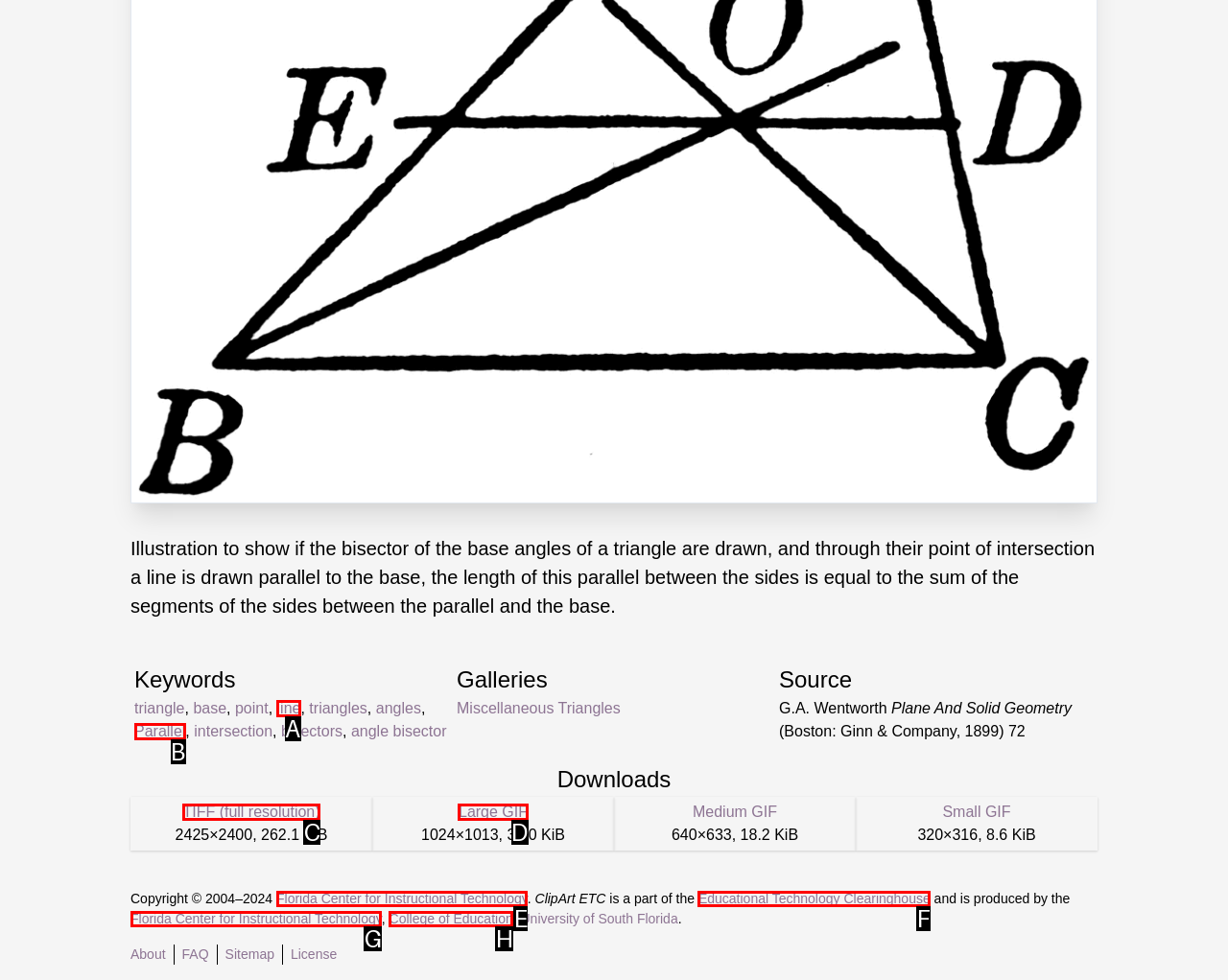Using the description: Educational Technology Clearinghouse, find the HTML element that matches it. Answer with the letter of the chosen option.

F